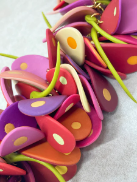Provide a thorough description of what you see in the image.

The image features a vibrant and intricately crafted "Brightly Petalled Statement Necklace," showcasing an array of colorful, floral-inspired elements. The necklace is composed of nearly 200 individual petal shapes, exhibiting a spectrum of hues including reds, oranges, purples, fuchsias, and pastels, interspersed with delightful green accents. The design is enhanced by the addition of flexible green tendrils, which give the piece a dynamic, organic feel. Constructed from lightweight and durable polymer, the necklace measures 24 inches in length and is designed with double-looped interlocking rings and a handmade toggle clasp. This statement piece is not only a stunning accessory for special occasions but also versatile enough for more casual outings, making it a perfect choice for anyone looking to make a bold impression.